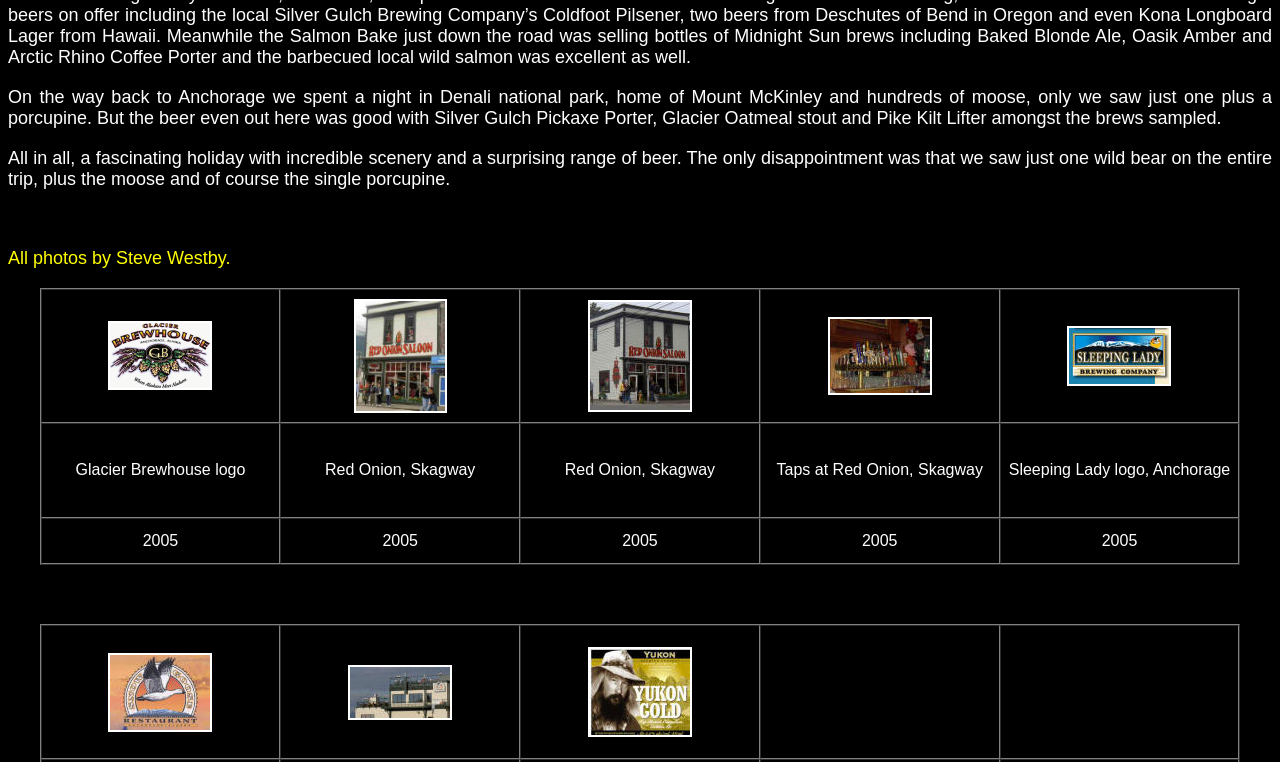What is the name of the mountain mentioned in the text? Using the information from the screenshot, answer with a single word or phrase.

Mount McKinley